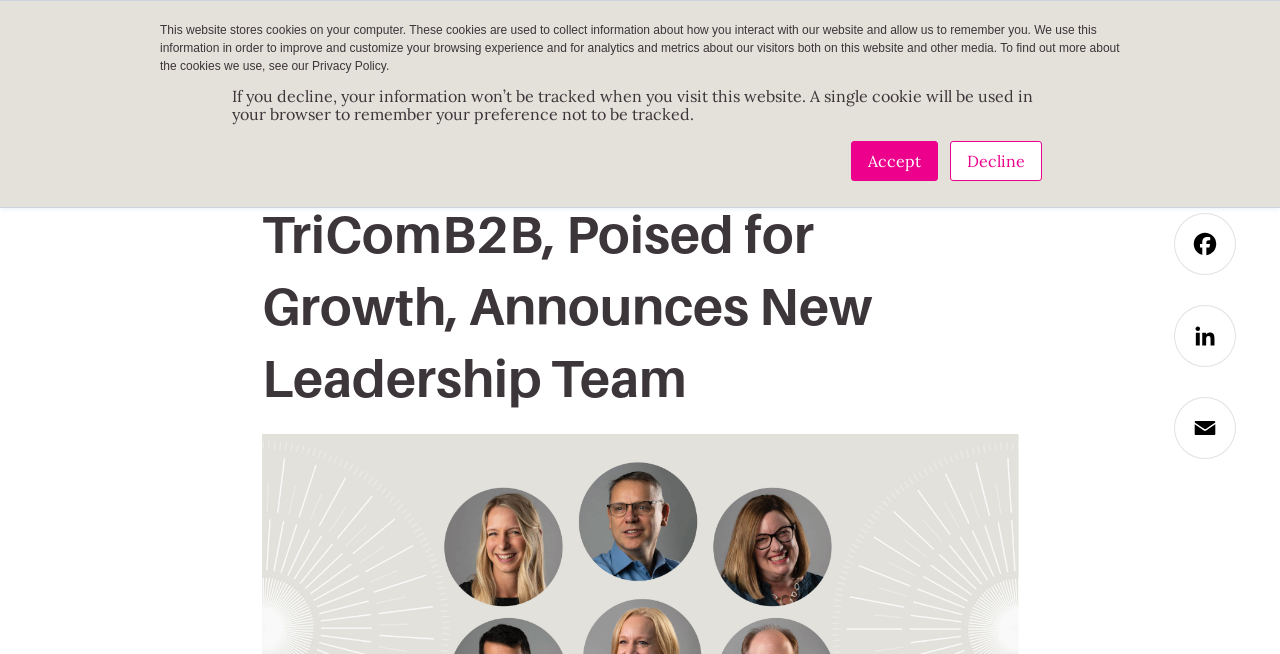Identify the bounding box coordinates for the element that needs to be clicked to fulfill this instruction: "Check the 'Blogs'". Provide the coordinates in the format of four float numbers between 0 and 1: [left, top, right, bottom].

[0.812, 0.924, 0.843, 0.953]